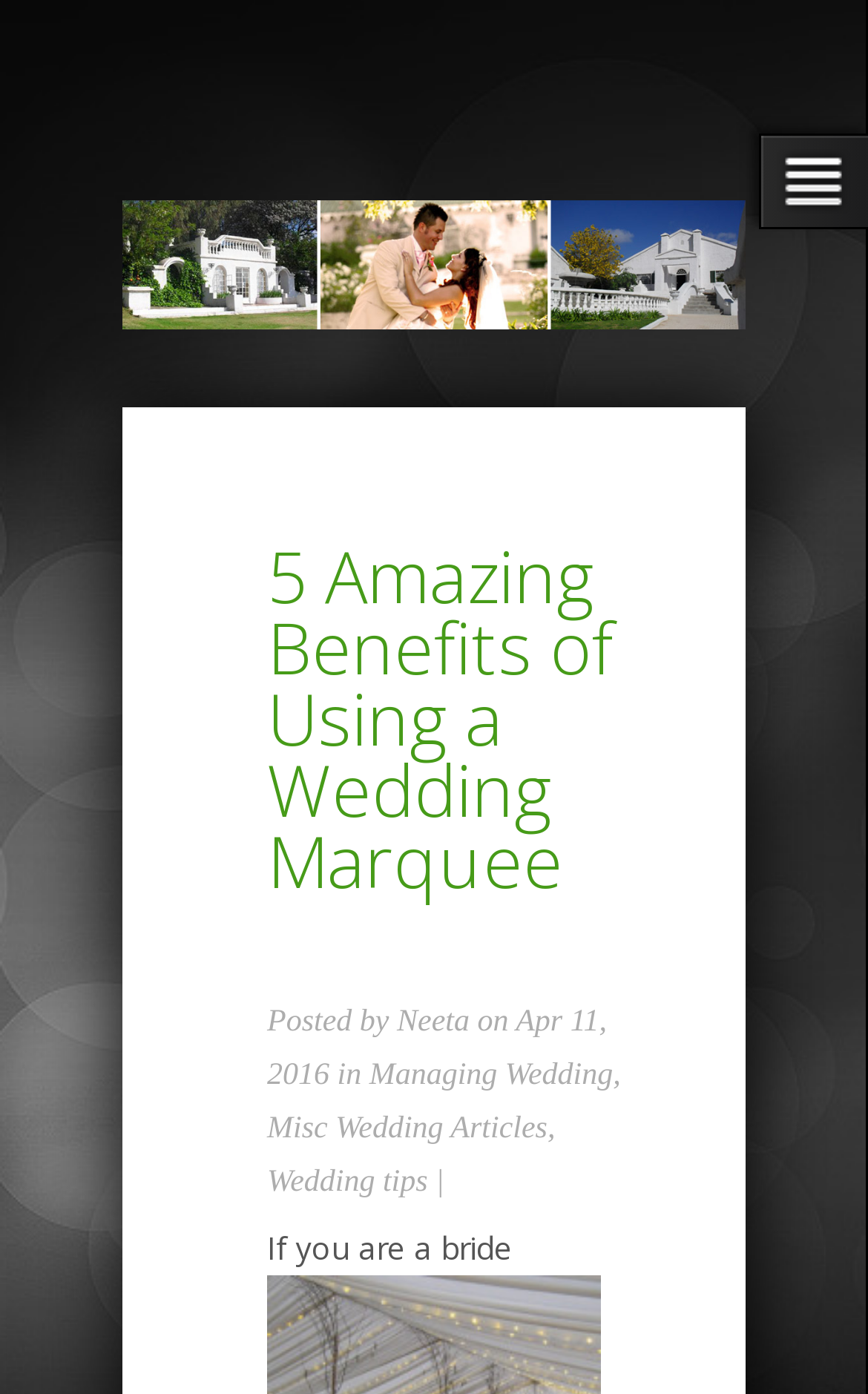Who wrote the article?
Based on the image, answer the question with a single word or brief phrase.

Neeta